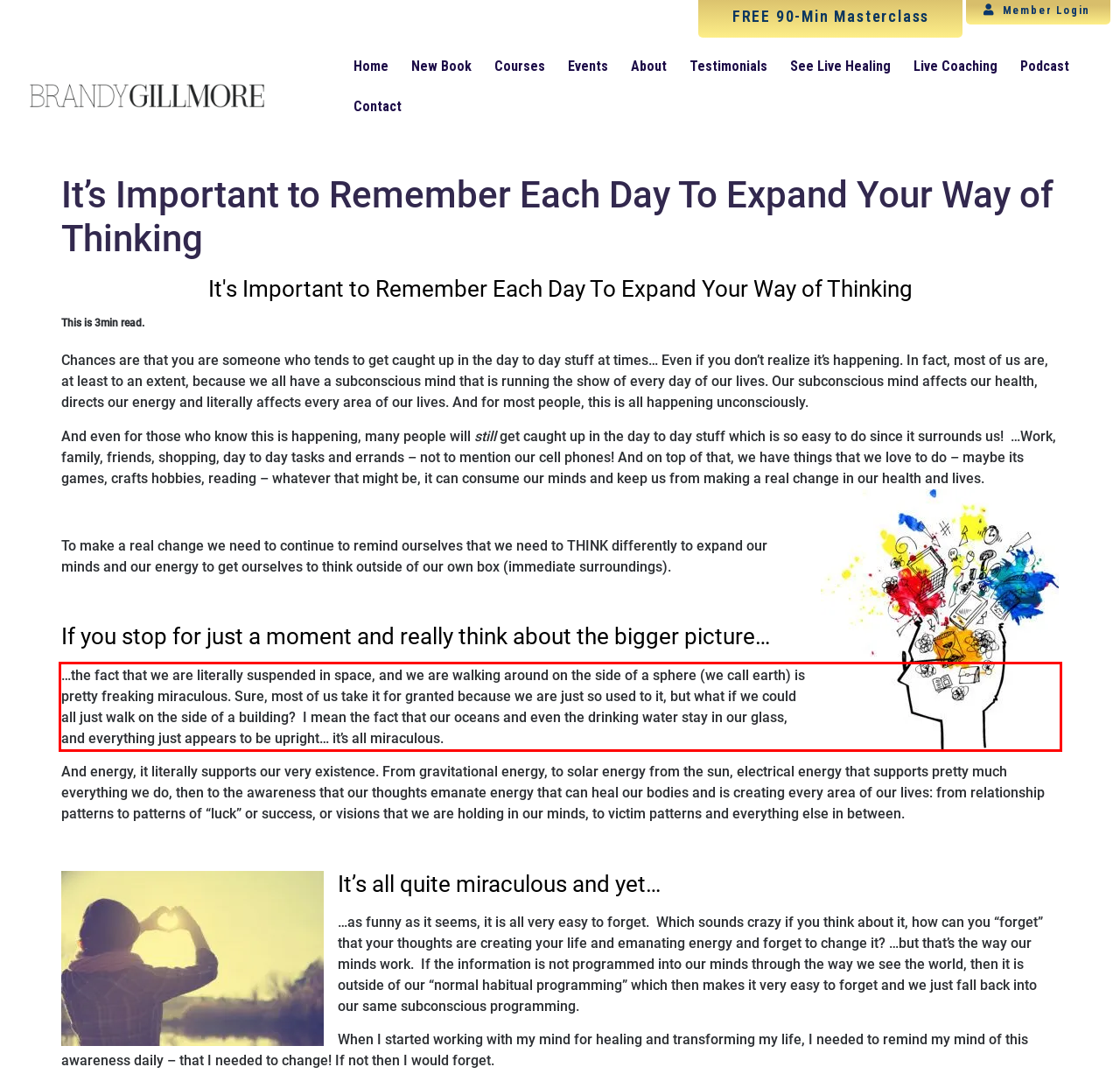Observe the screenshot of the webpage that includes a red rectangle bounding box. Conduct OCR on the content inside this red bounding box and generate the text.

…the fact that we are literally suspended in space, and we are walking around on the side of a sphere (we call earth) is pretty freaking miraculous. Sure, most of us take it for granted because we are just so used to it, but what if we could all just walk on the side of a building? I mean the fact that our oceans and even the drinking water stay in our glass, and everything just appears to be upright… it’s all miraculous.